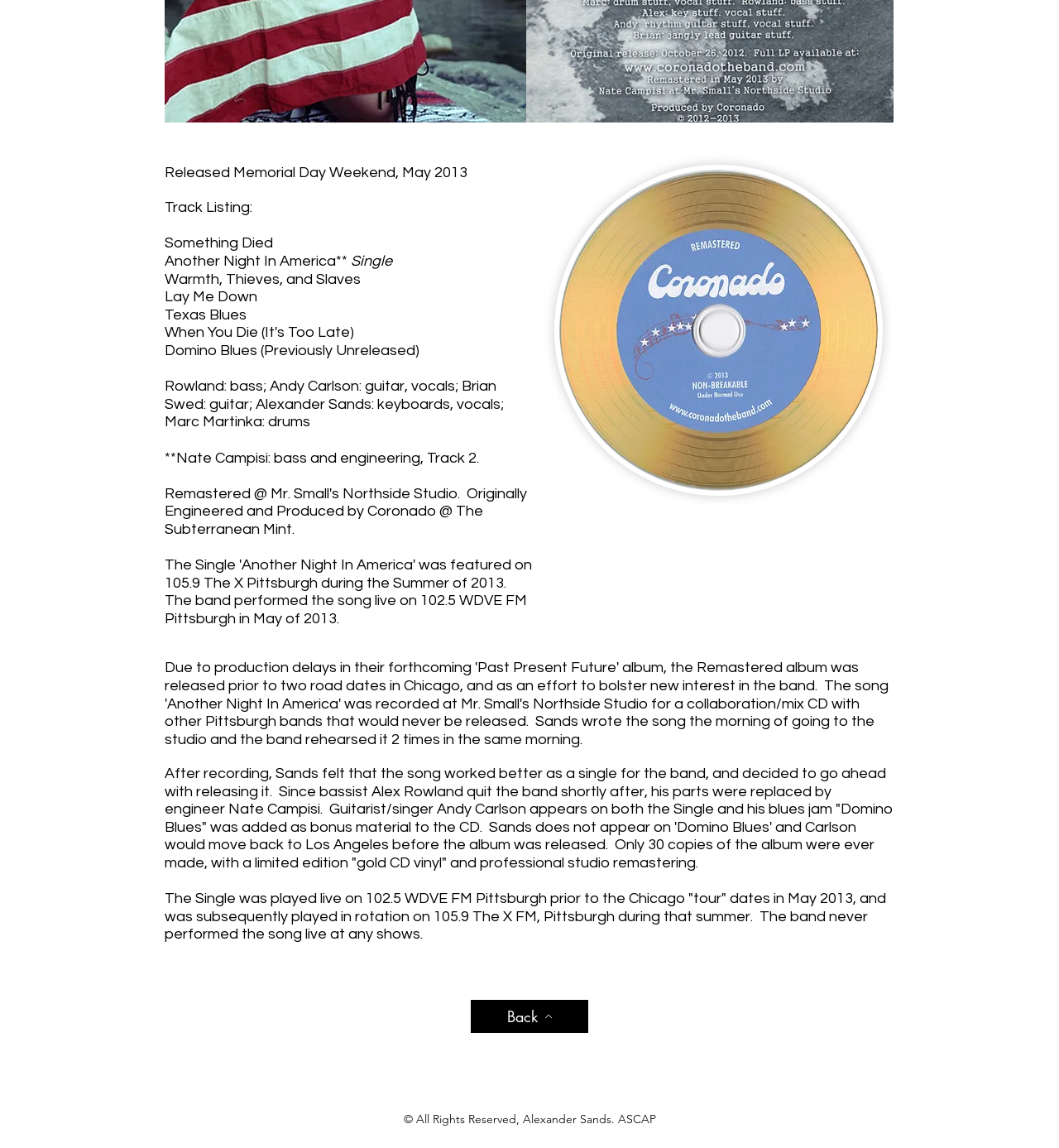Based on the element description Archives, identify the bounding box coordinates for the UI element. The coordinates should be in the format (top-left x, top-left y, bottom-right x, bottom-right y) and within the 0 to 1 range.

None